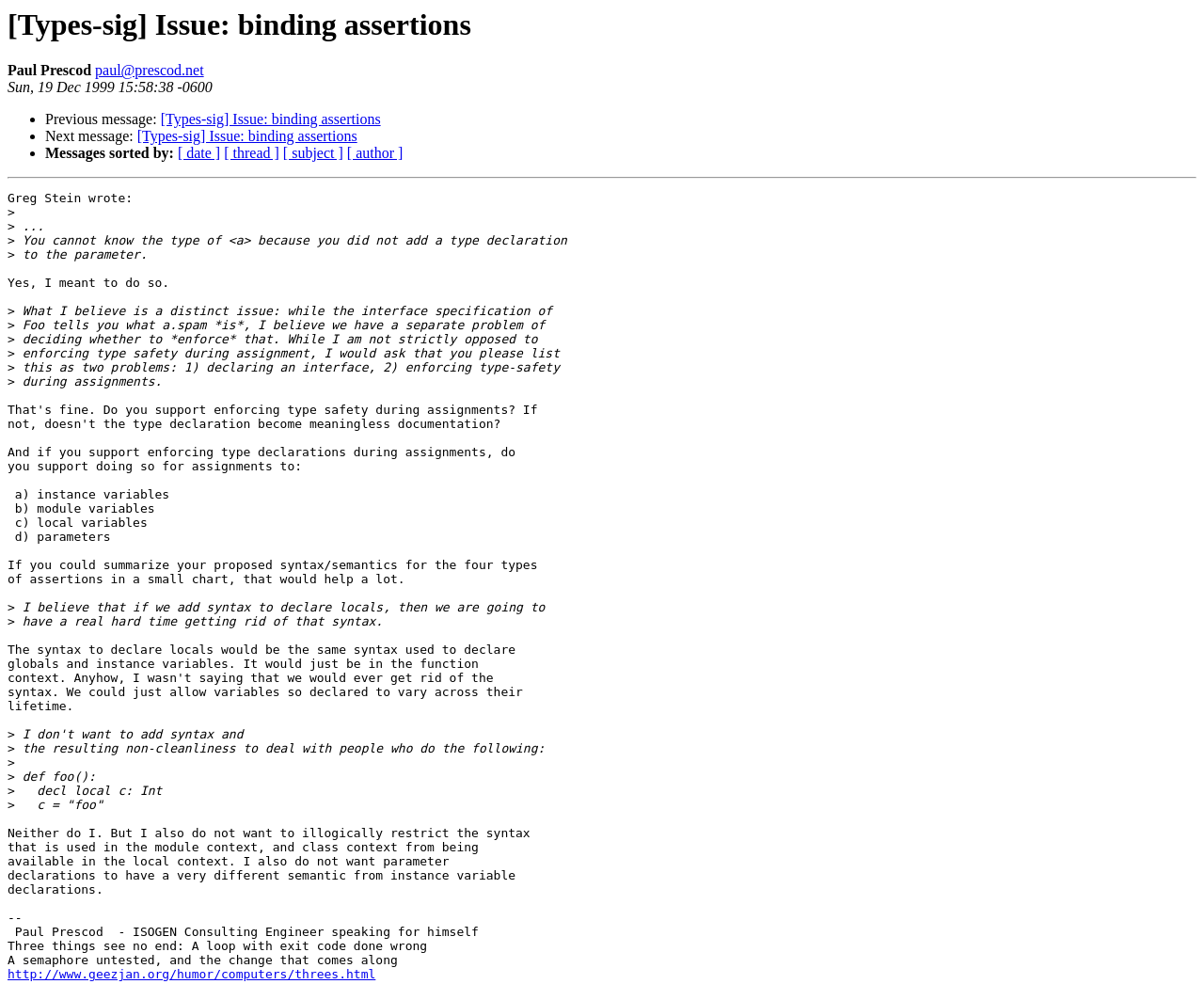What is the topic of discussion in this message?
Refer to the image and answer the question using a single word or phrase.

binding assertions